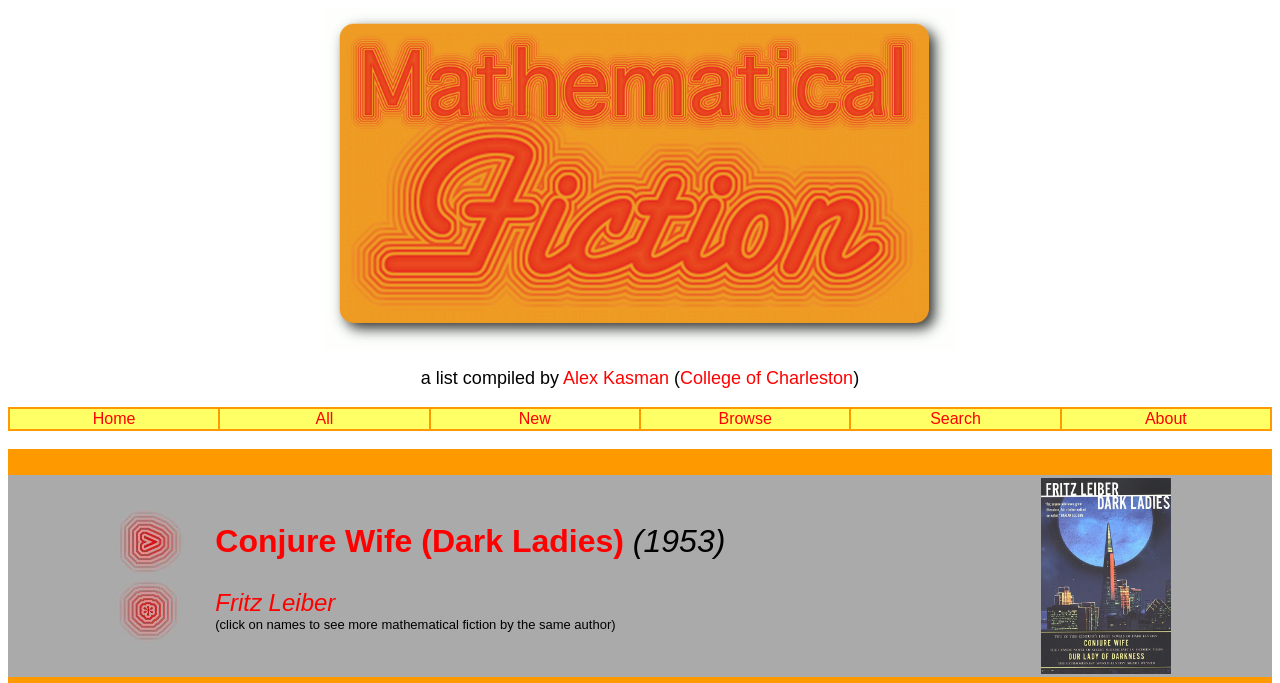Use one word or a short phrase to answer the question provided: 
What is the affiliation of the list compiler Alex Kasman?

College of Charleston